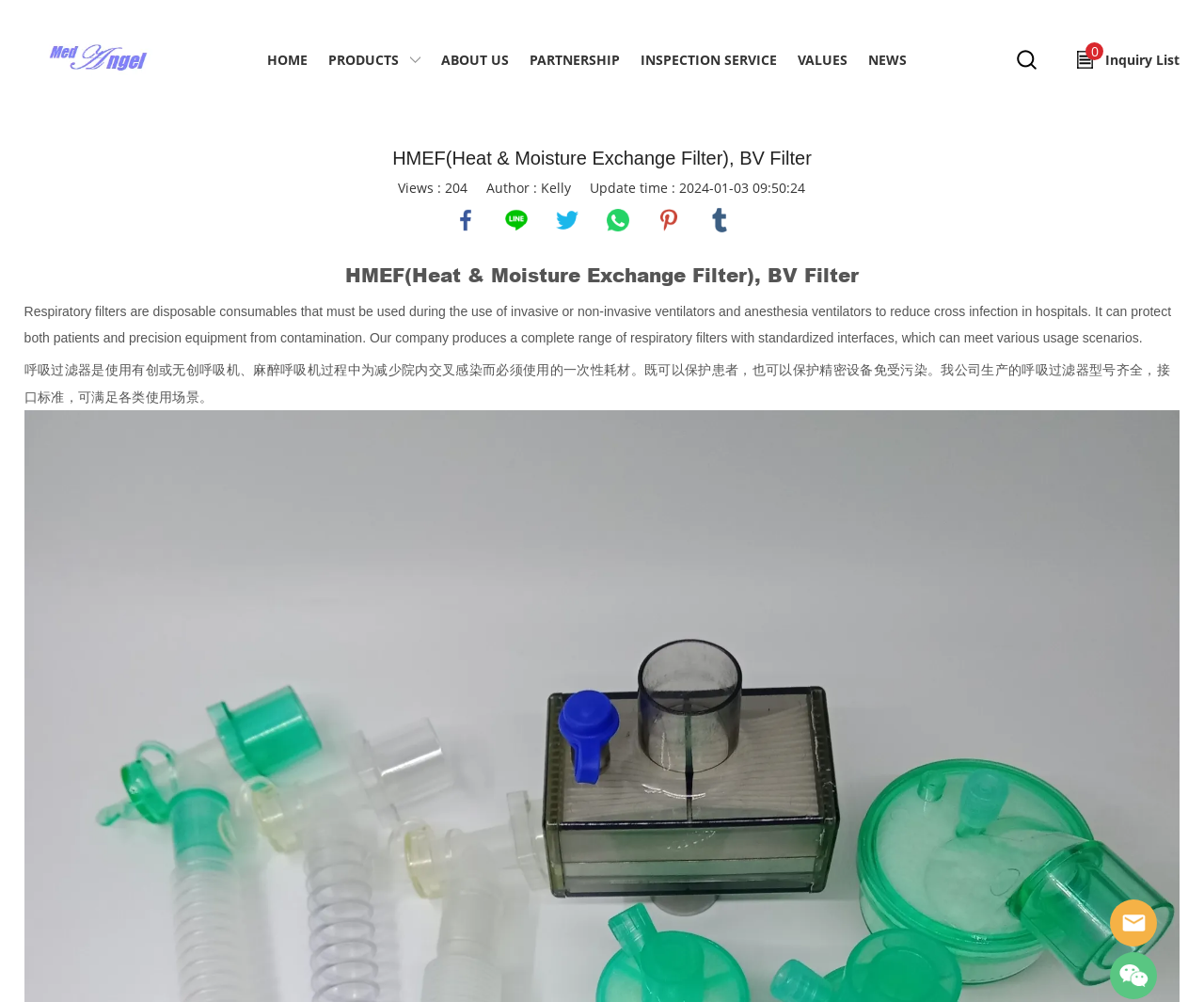Please determine the bounding box coordinates of the element's region to click for the following instruction: "Contact us through facebook".

[0.375, 0.206, 0.398, 0.234]